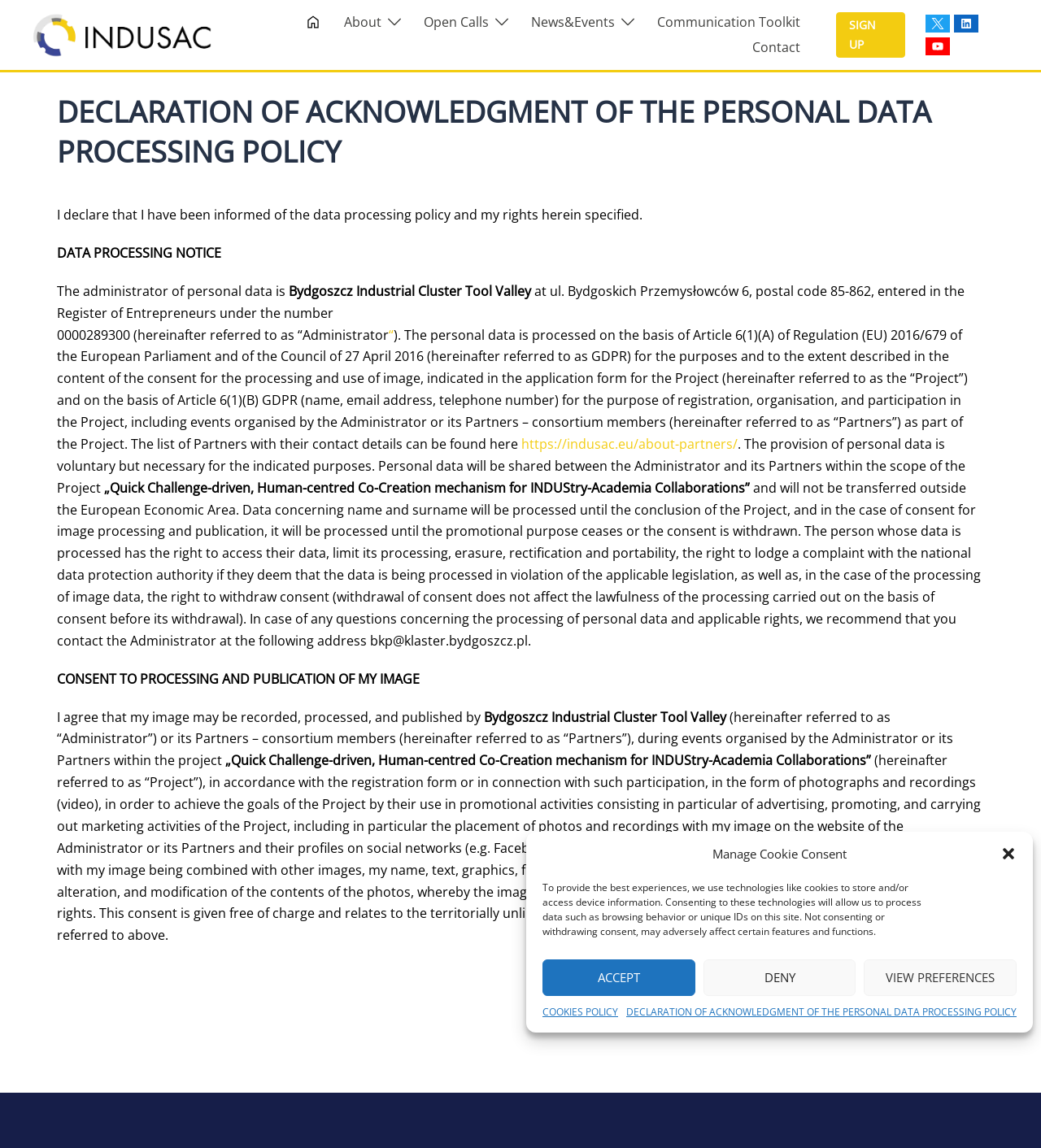What is the purpose of the image processing and publication?
Based on the visual information, provide a detailed and comprehensive answer.

According to the webpage, the purpose of the image processing and publication is to achieve the goals of the Project by their use in promotional activities consisting in particular of advertising, promoting, and carrying out marketing activities of the Project.